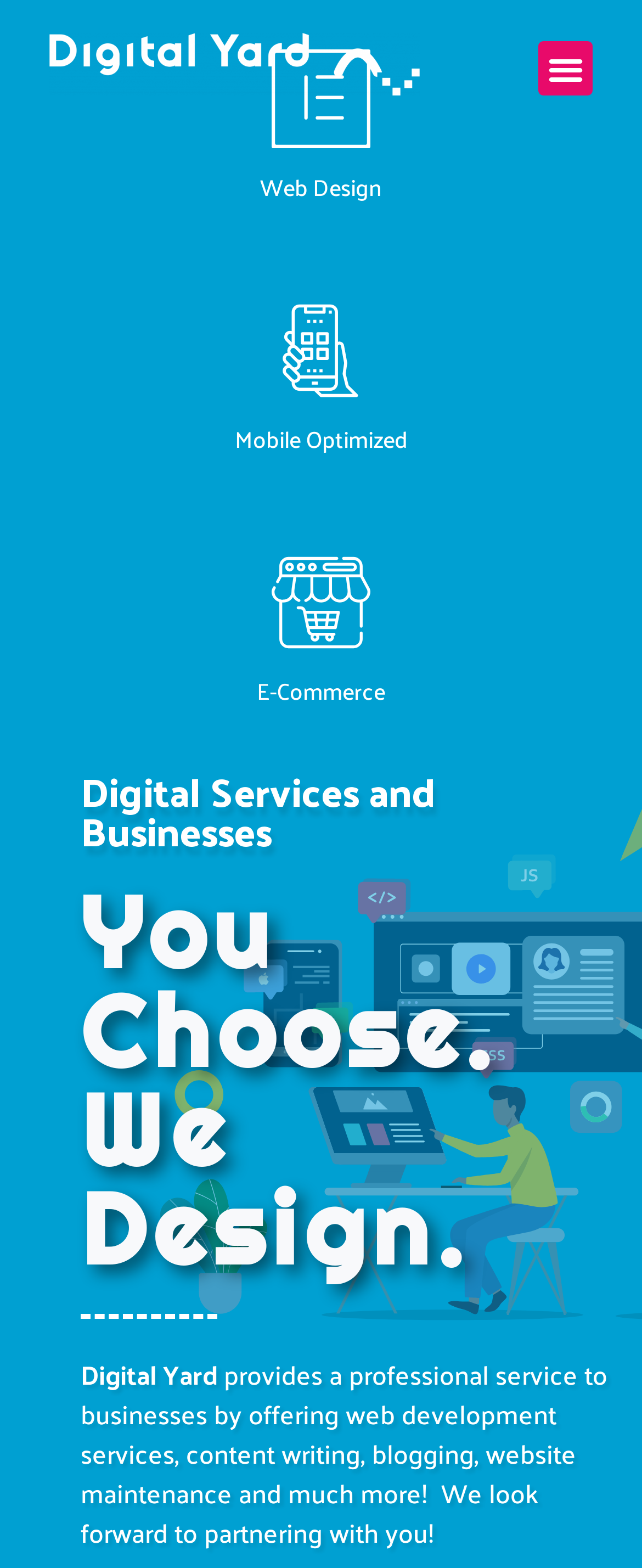How many main sections are on the webpage?
Refer to the image and give a detailed response to the question.

The main sections on the webpage can be identified by the heading elements, which are 'Web Design', 'Mobile Optimized', 'E-Commerce', and 'Digital Services and Businesses'. These headings are at coordinates [0.077, 0.111, 0.923, 0.129], [0.077, 0.272, 0.923, 0.289], [0.077, 0.432, 0.923, 0.45], and [0.126, 0.492, 0.974, 0.542], respectively. Therefore, there are 4 main sections on the webpage.